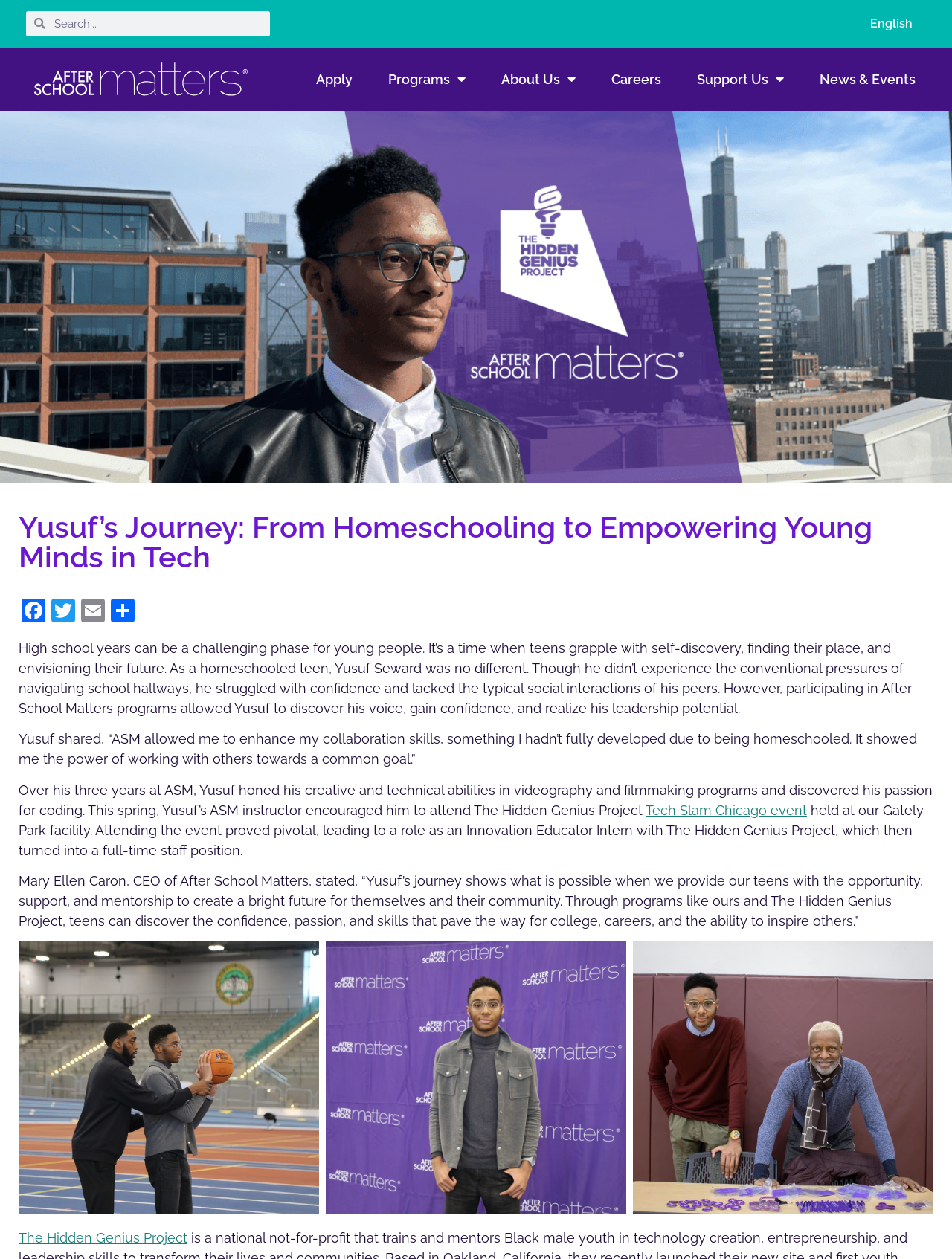Specify the bounding box coordinates of the area to click in order to follow the given instruction: "Learn more about After School Matters."

[0.511, 0.051, 0.62, 0.075]